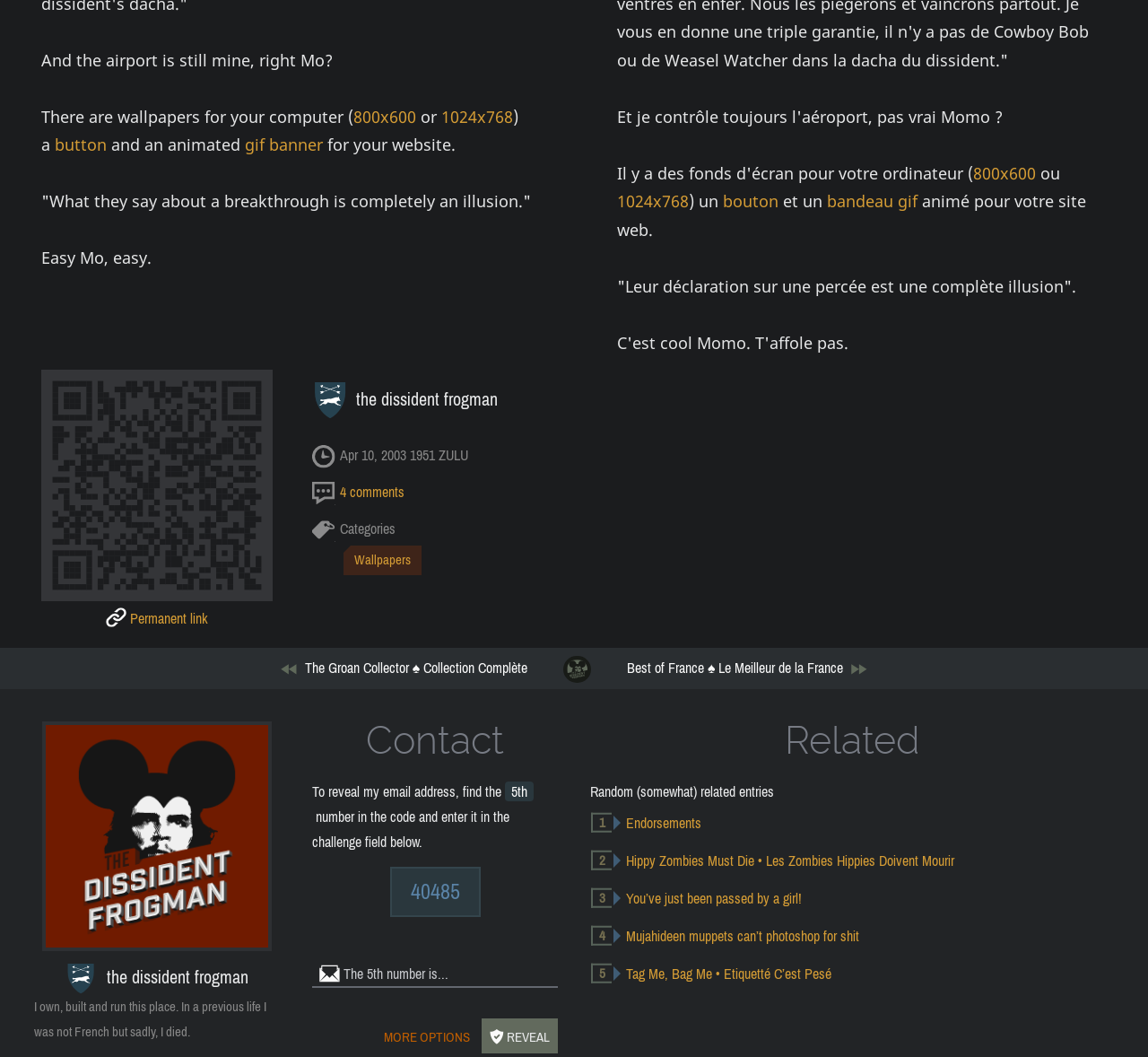Pinpoint the bounding box coordinates of the clickable area needed to execute the instruction: "Click the '800x600' link". The coordinates should be specified as four float numbers between 0 and 1, i.e., [left, top, right, bottom].

[0.308, 0.1, 0.363, 0.12]